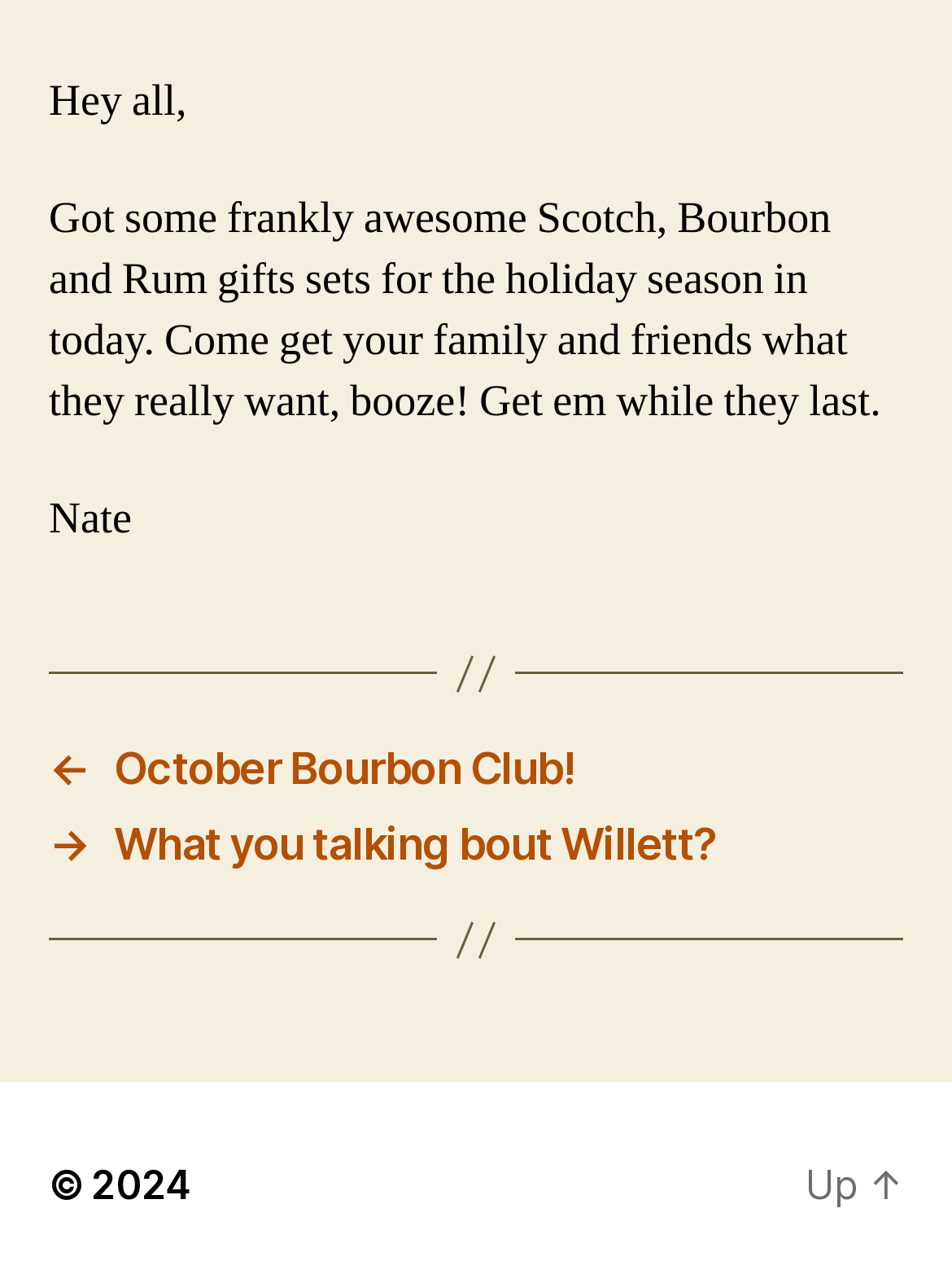What is the topic of the first link?
By examining the image, provide a one-word or phrase answer.

October Bourbon Club